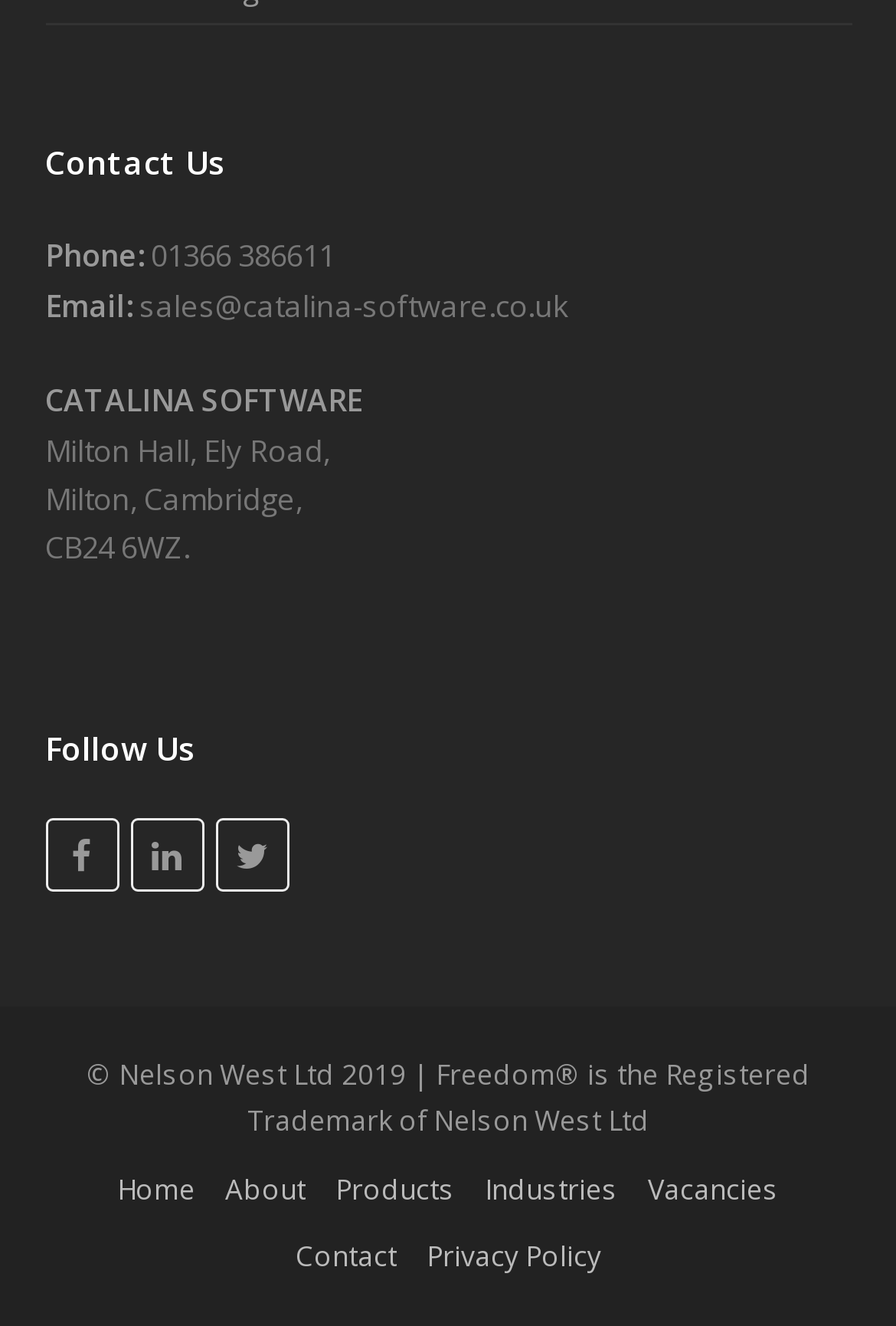Provide a one-word or short-phrase answer to the question:
What social media platforms can you follow the company on?

Facebook, LinkedIn, Twitter